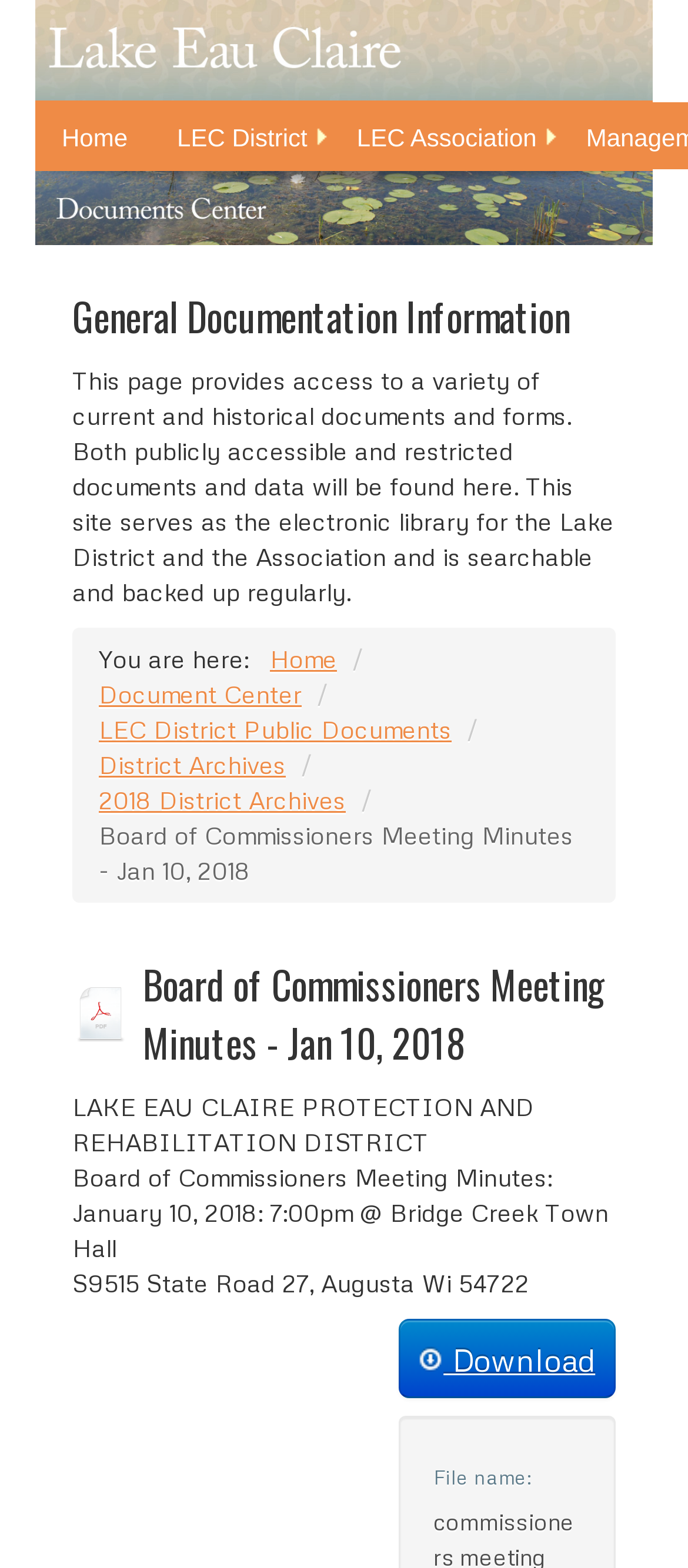Where was the Board of Commissioners Meeting held on January 10, 2018?
Based on the image, answer the question with as much detail as possible.

I found the answer by looking at the static text on the webpage, which says 'January 10, 2018: 7:00pm @ Bridge Creek Town Hall'. This indicates that the meeting was held at Bridge Creek Town Hall.